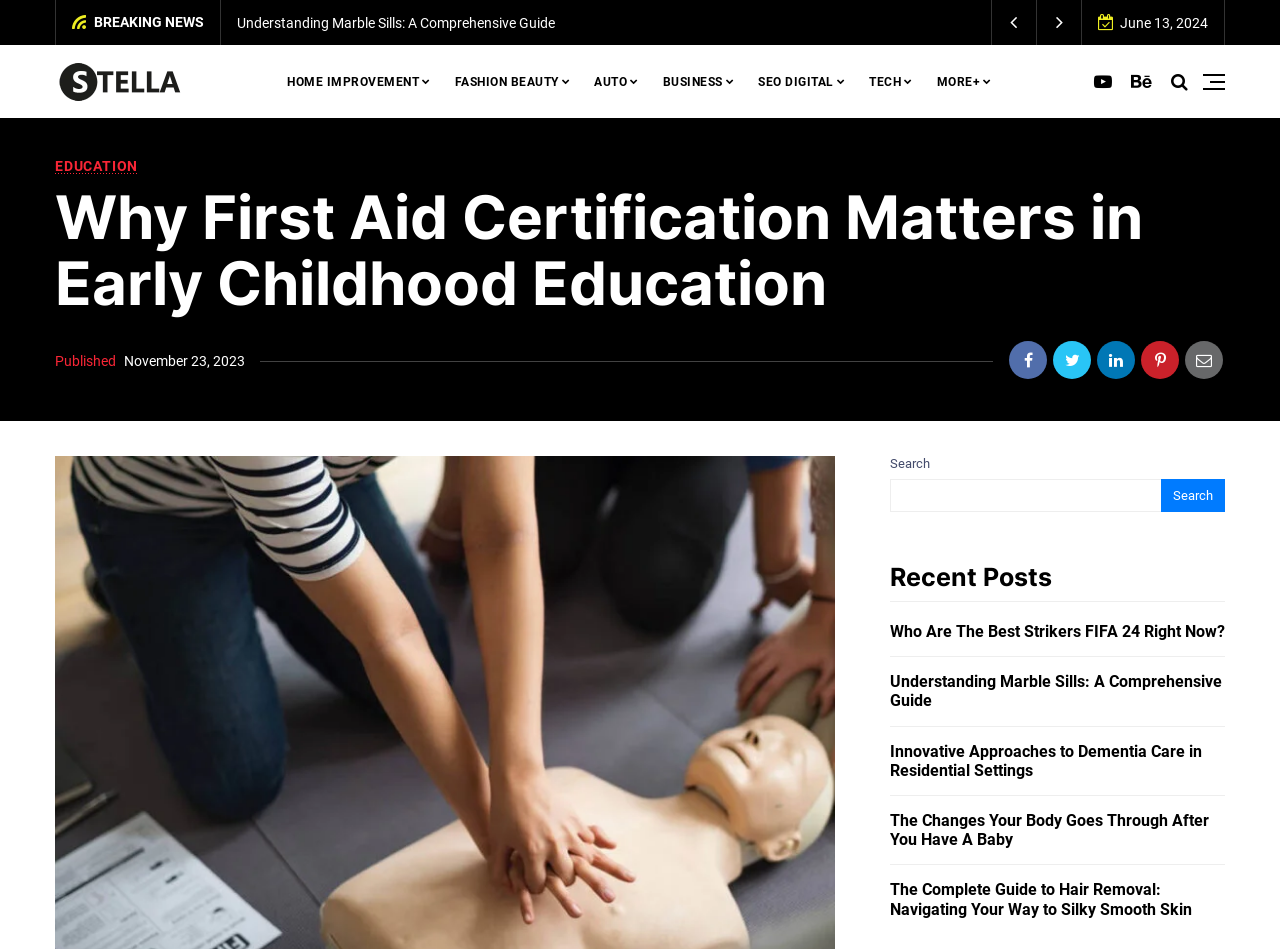Please examine the image and provide a detailed answer to the question: What is the category of the link 'HOME IMPROVEMENT'

I found the category by looking at the link element with the content 'HOME IMPROVEMENT ' and inferred that the category is 'Home Improvement'.